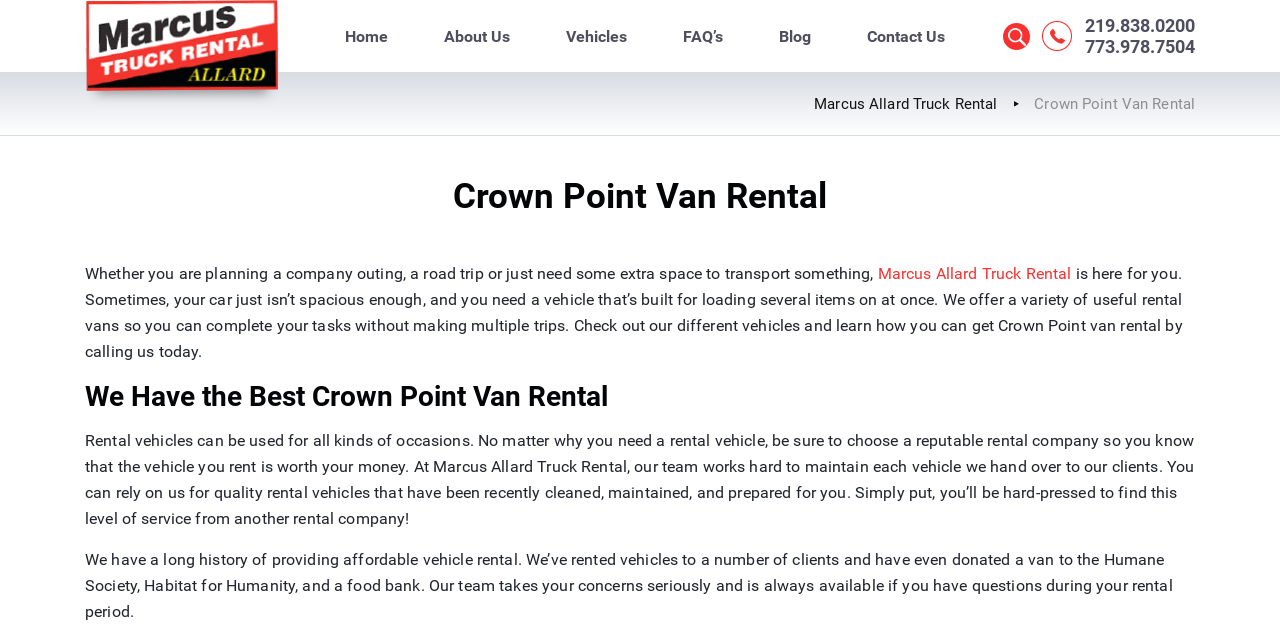Please locate the bounding box coordinates of the element that should be clicked to achieve the given instruction: "Search for something".

[0.812, 0.053, 0.867, 0.129]